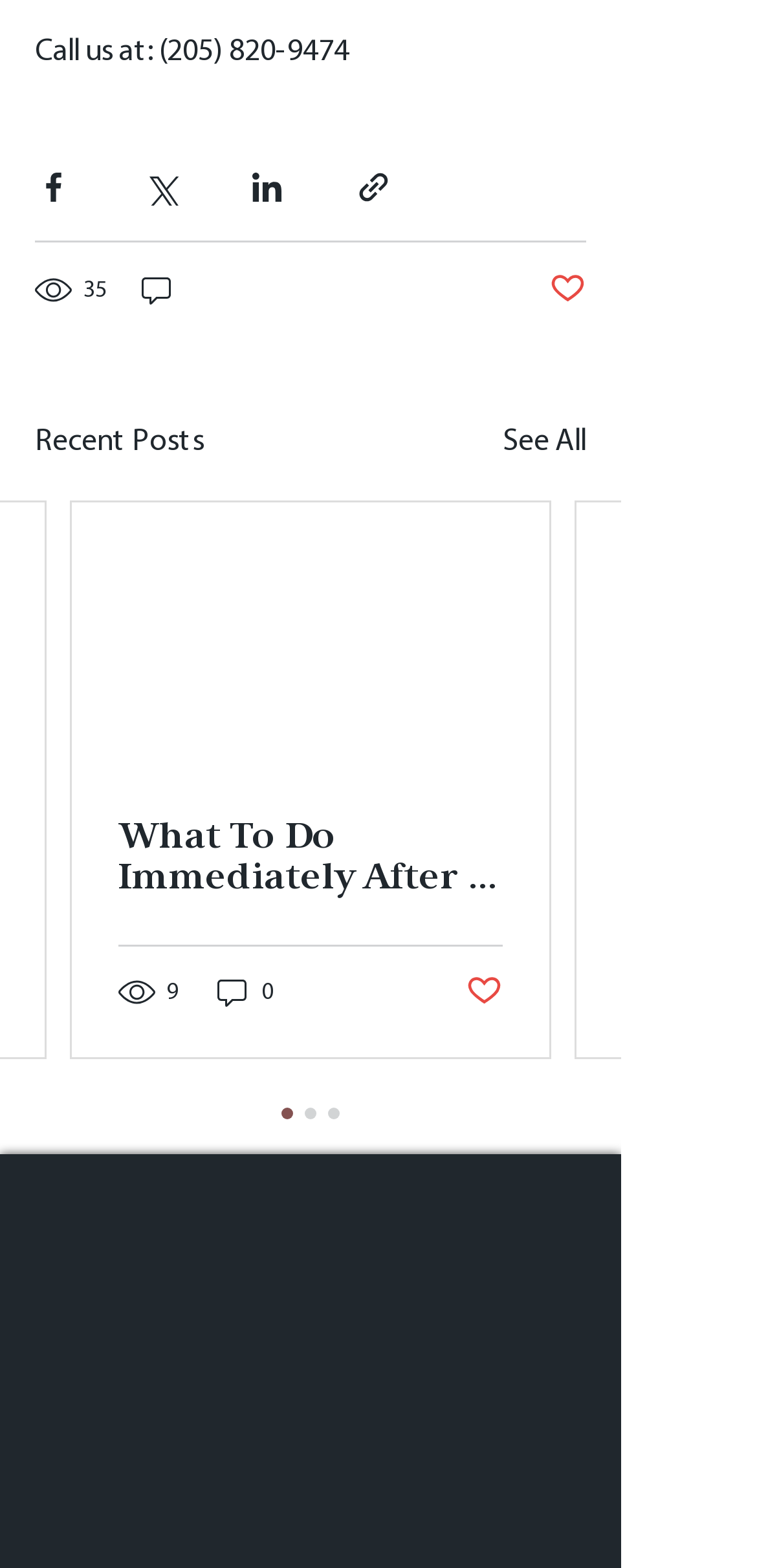Using the provided description: "Common Alabama Workplace Injuries", find the bounding box coordinates of the corresponding UI element. The output should be four float numbers between 0 and 1, in the format [left, top, right, bottom].

[0.156, 0.521, 0.664, 0.573]